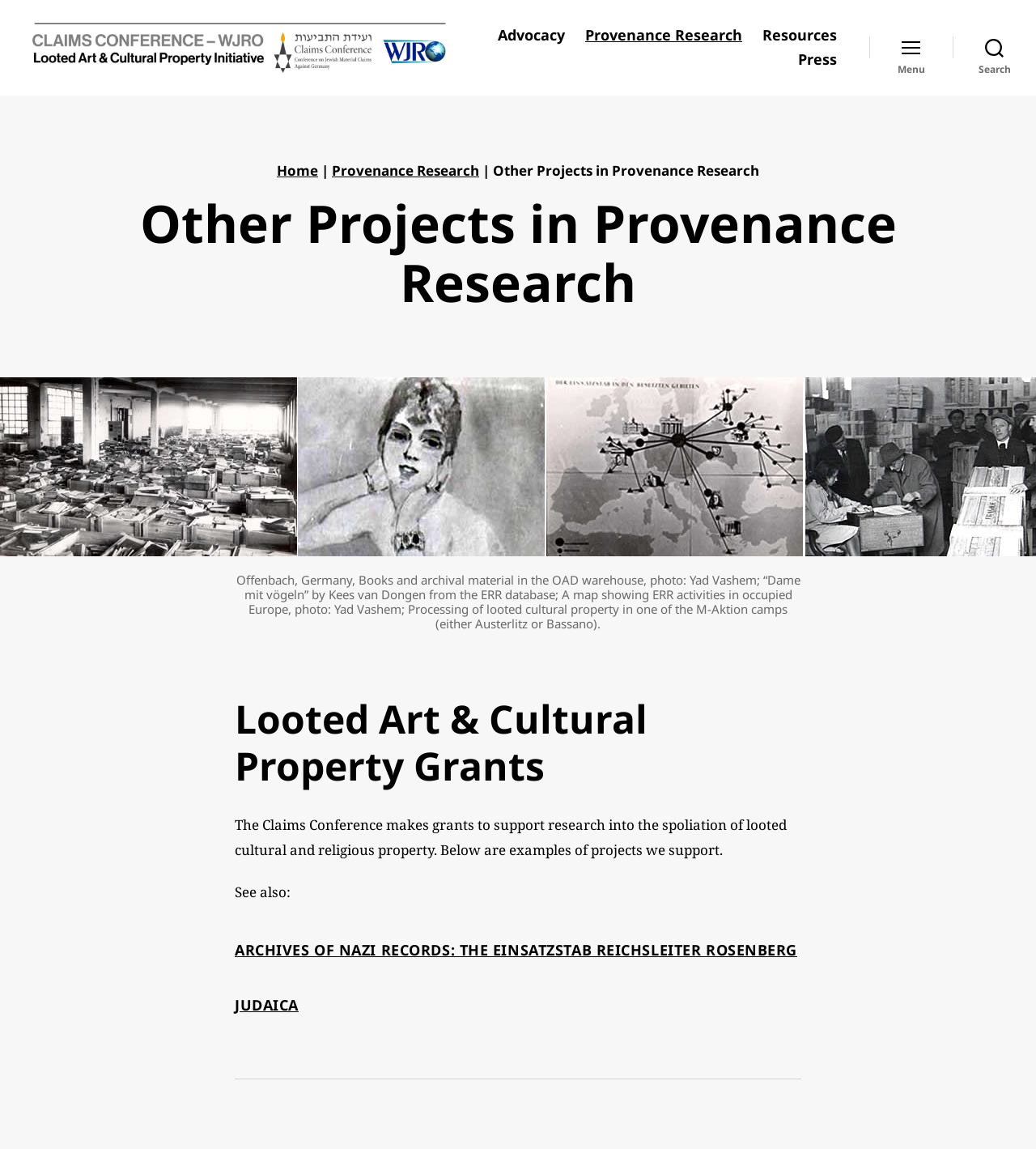Locate the bounding box coordinates of the clickable element to fulfill the following instruction: "Read about key factors to consider when selecting roof rafters". Provide the coordinates as four float numbers between 0 and 1 in the format [left, top, right, bottom].

None